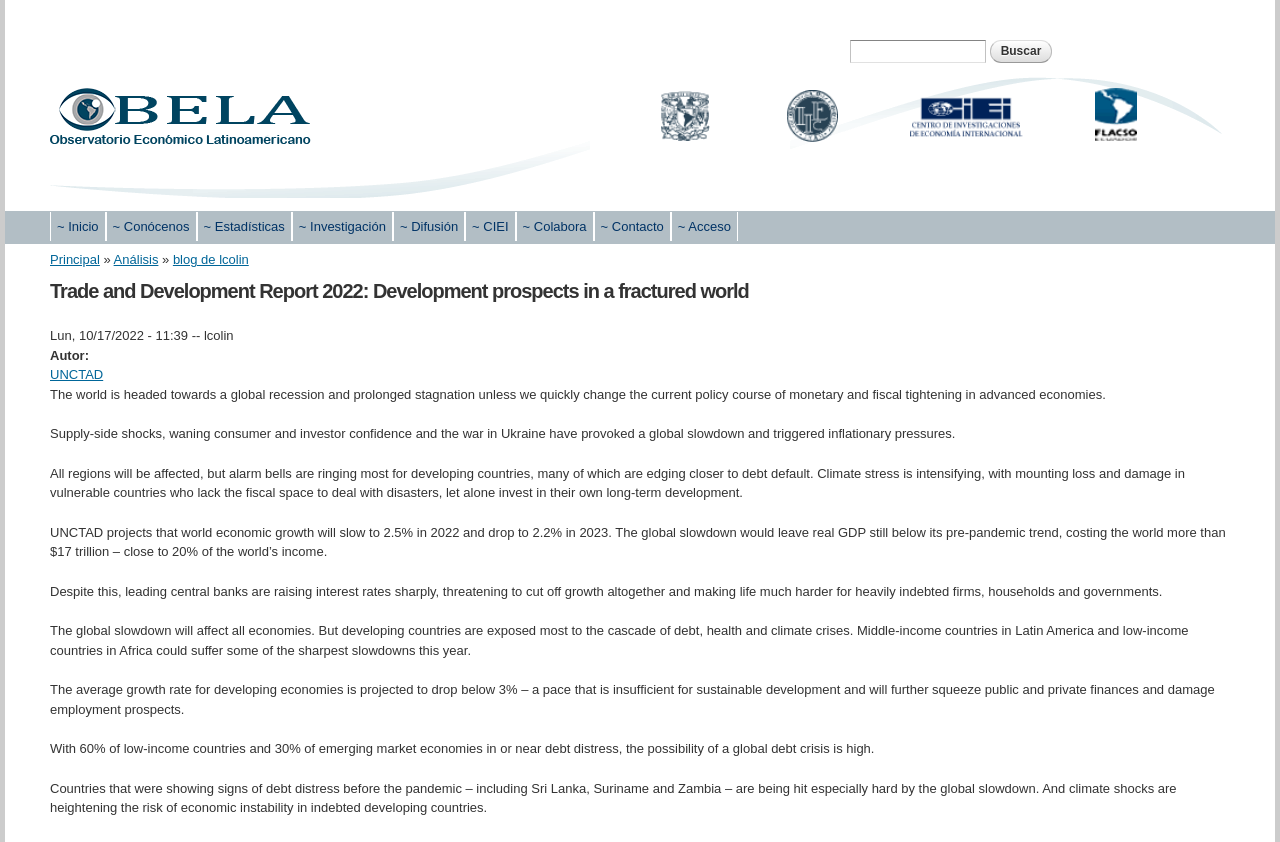Identify the first-level heading on the webpage and generate its text content.

Trade and Development Report 2022: Development prospects in a fractured world